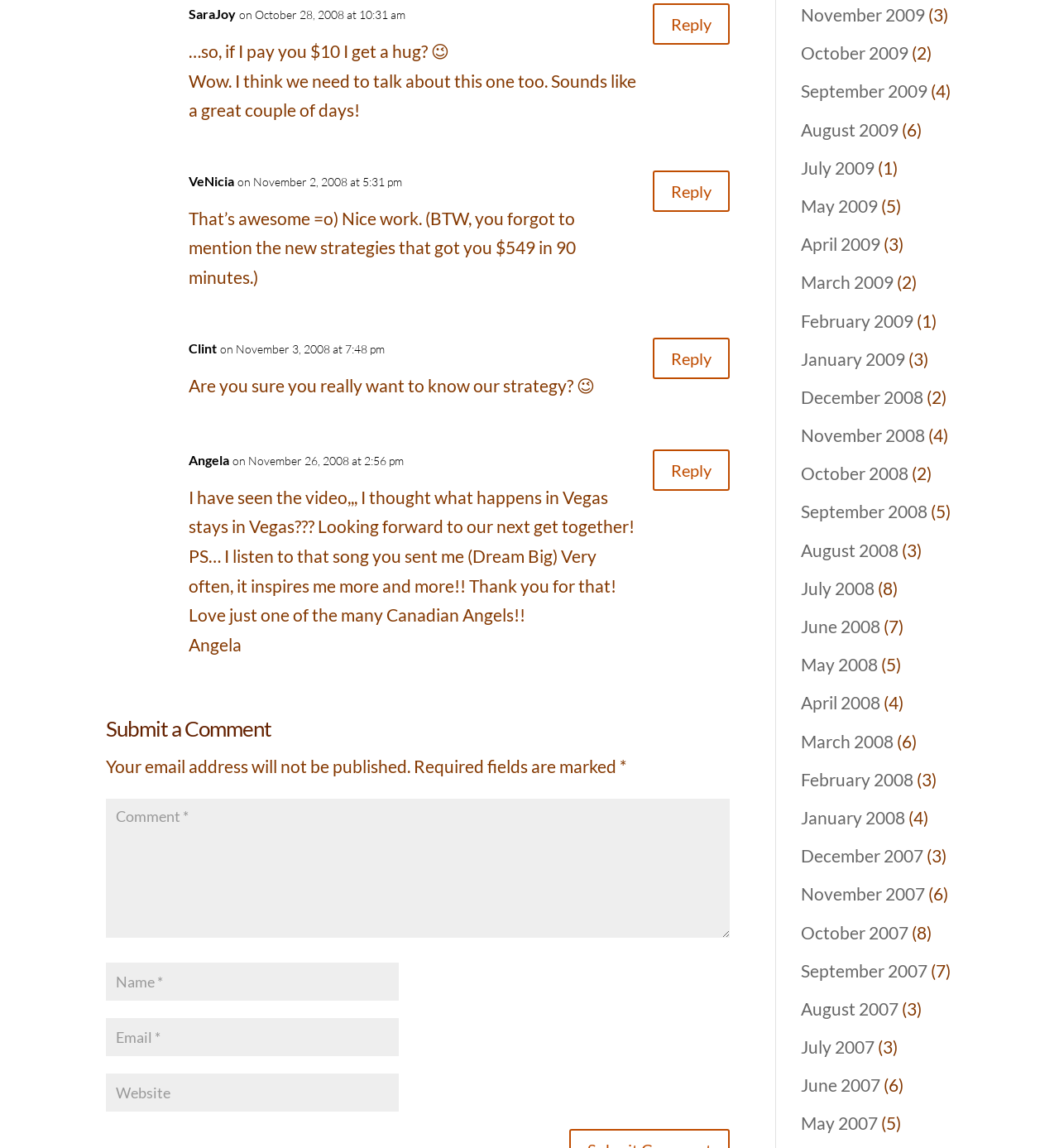Please identify the bounding box coordinates of where to click in order to follow the instruction: "Reply to SaraJoy".

[0.616, 0.003, 0.689, 0.039]